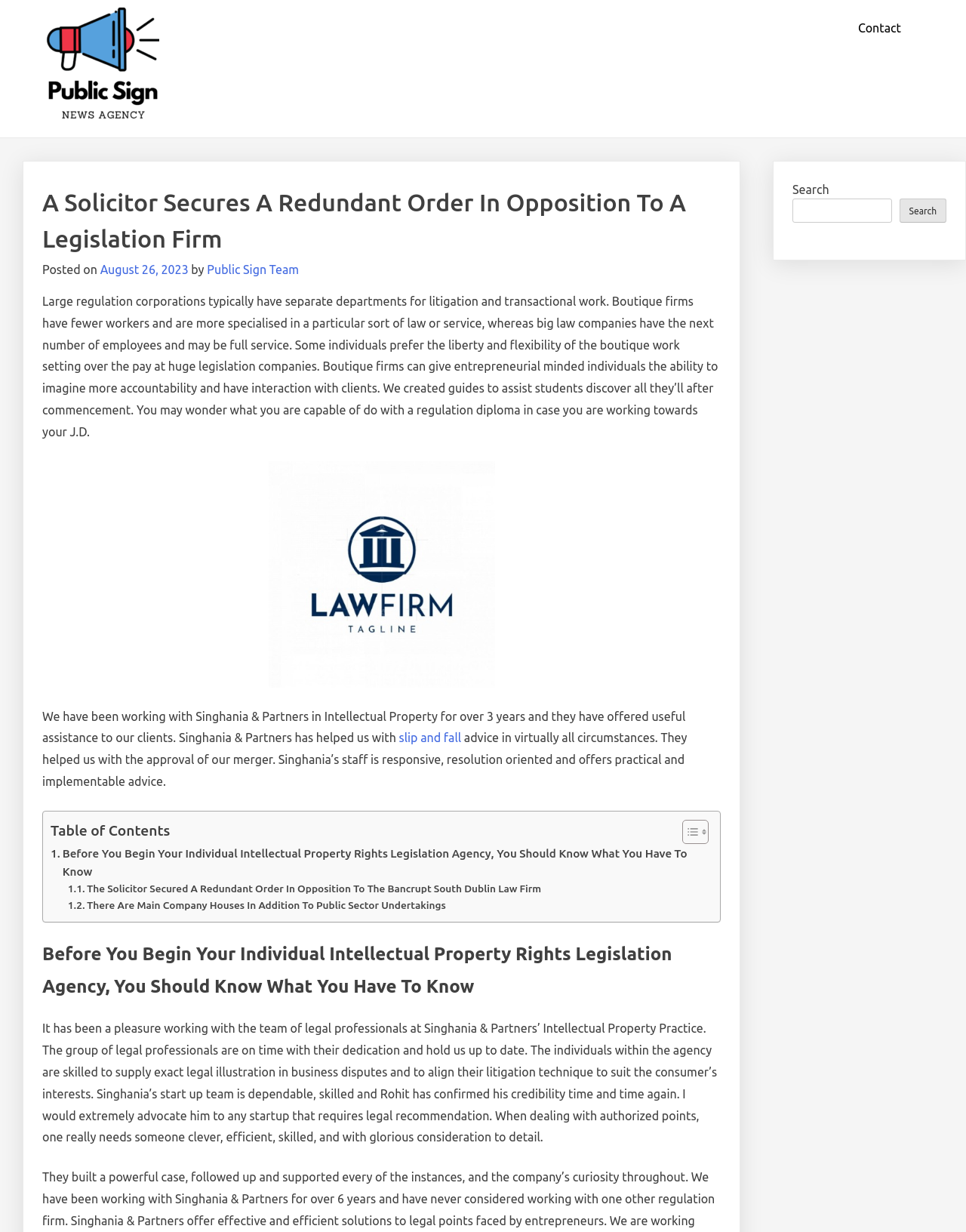Please indicate the bounding box coordinates of the element's region to be clicked to achieve the instruction: "Click the 'Toggle Table of Content' link". Provide the coordinates as four float numbers between 0 and 1, i.e., [left, top, right, bottom].

[0.695, 0.665, 0.73, 0.686]